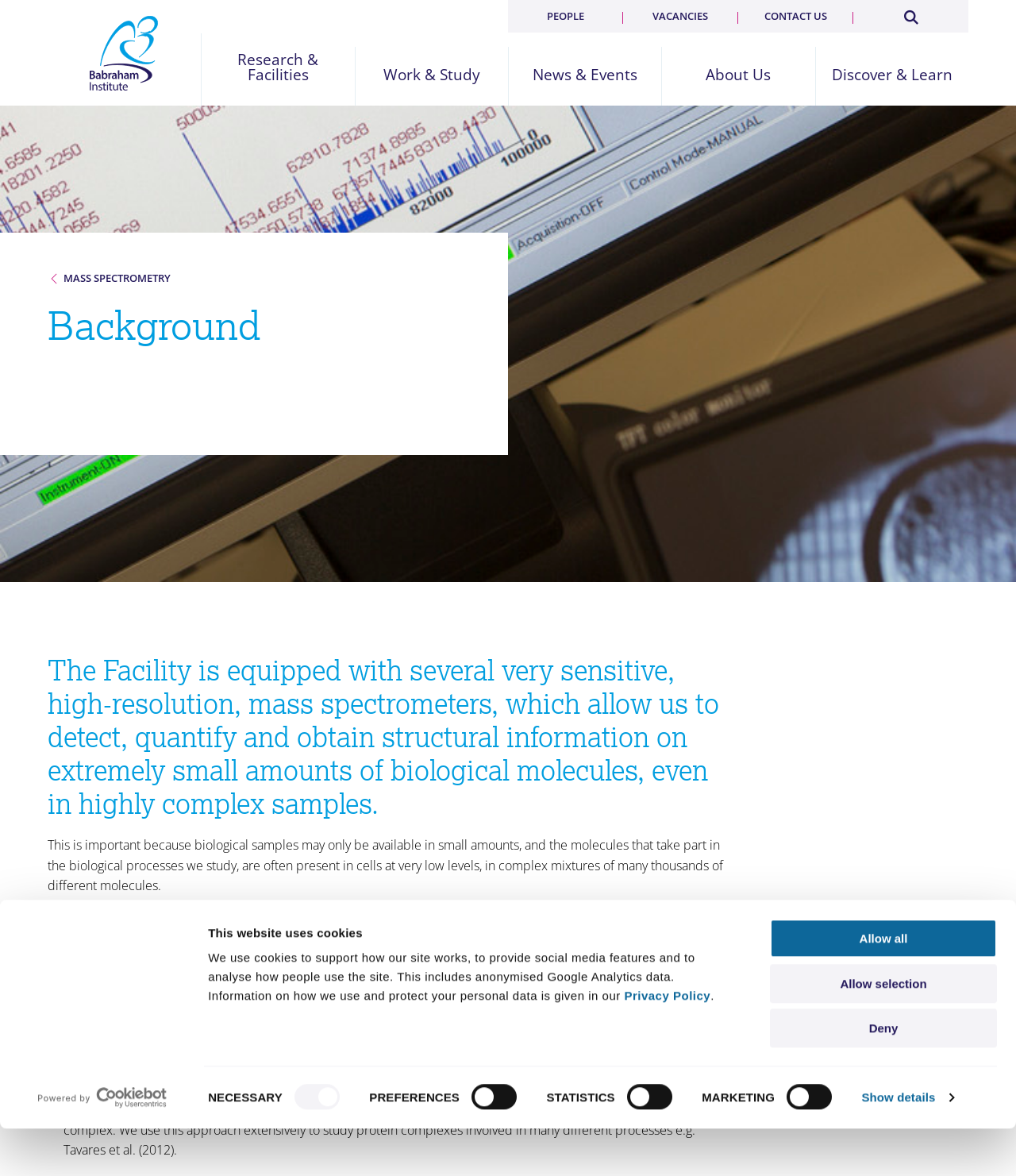Identify and provide the bounding box for the element described by: "Babraham Institute".

[0.047, 0.013, 0.198, 0.077]